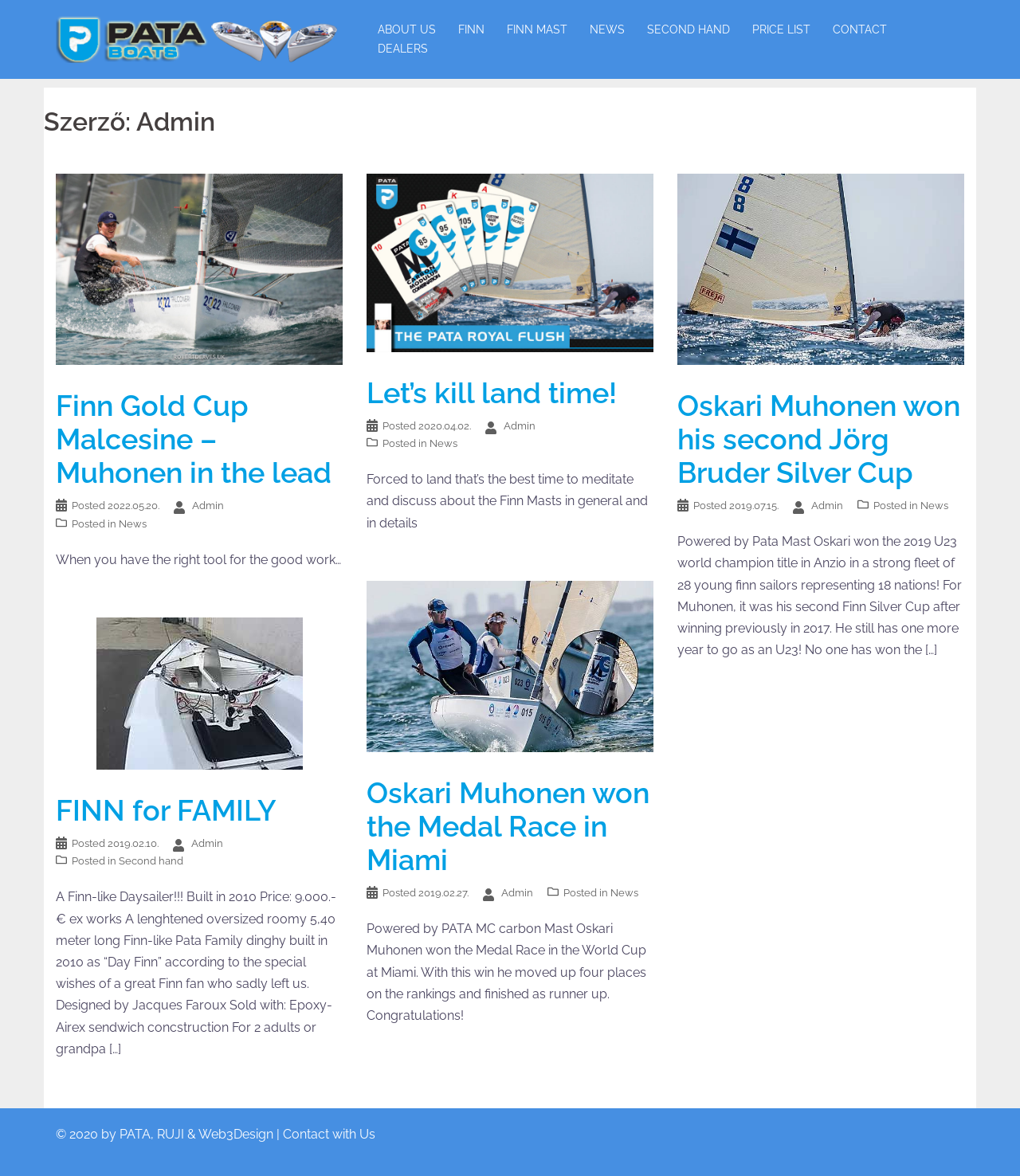Specify the bounding box coordinates of the area that needs to be clicked to achieve the following instruction: "Check the post titled Let’s kill land time!".

[0.359, 0.32, 0.641, 0.355]